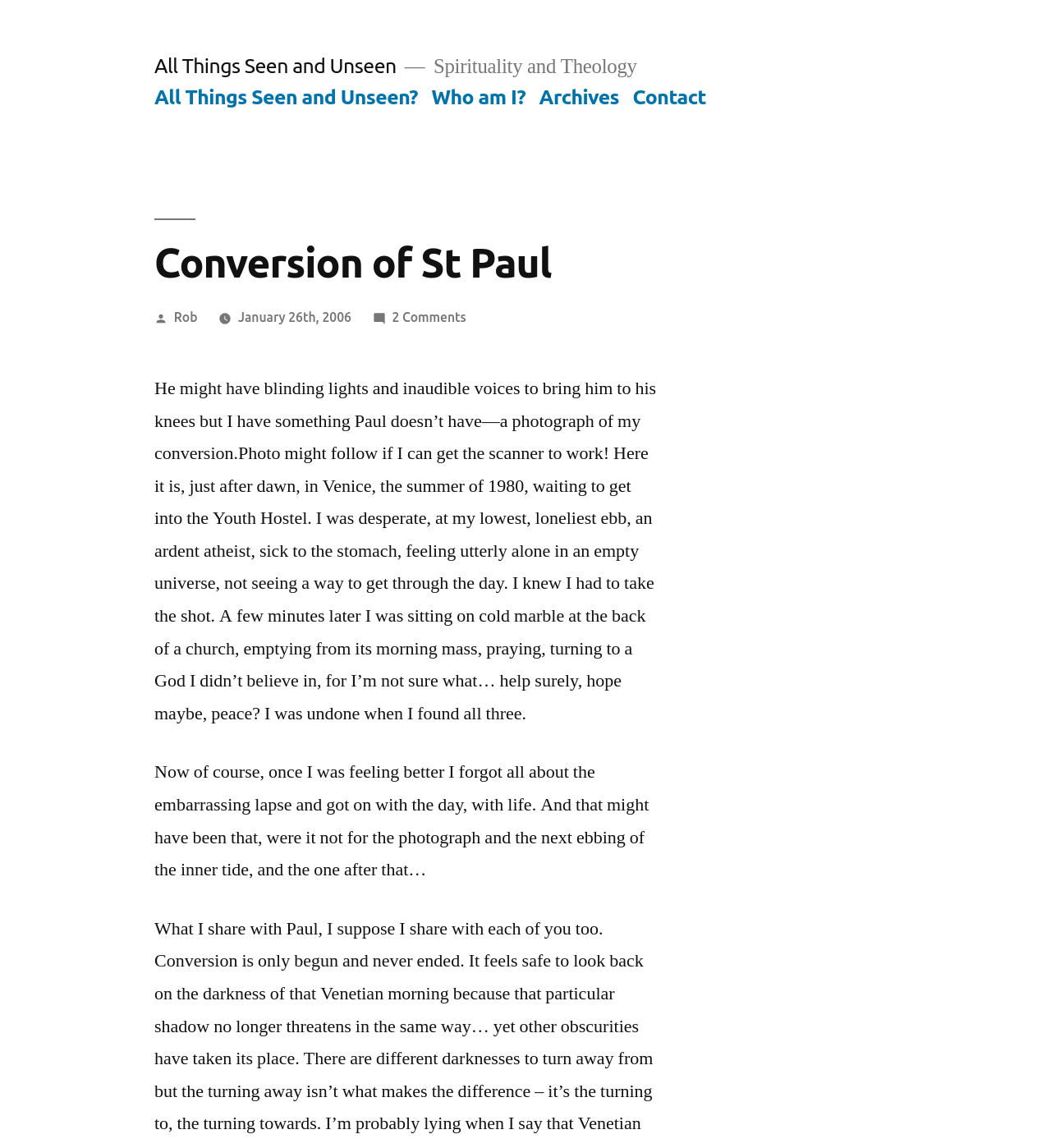Find the bounding box coordinates of the element to click in order to complete this instruction: "Click on 'All Things Seen and Unseen'". The bounding box coordinates must be four float numbers between 0 and 1, denoted as [left, top, right, bottom].

[0.147, 0.047, 0.377, 0.067]